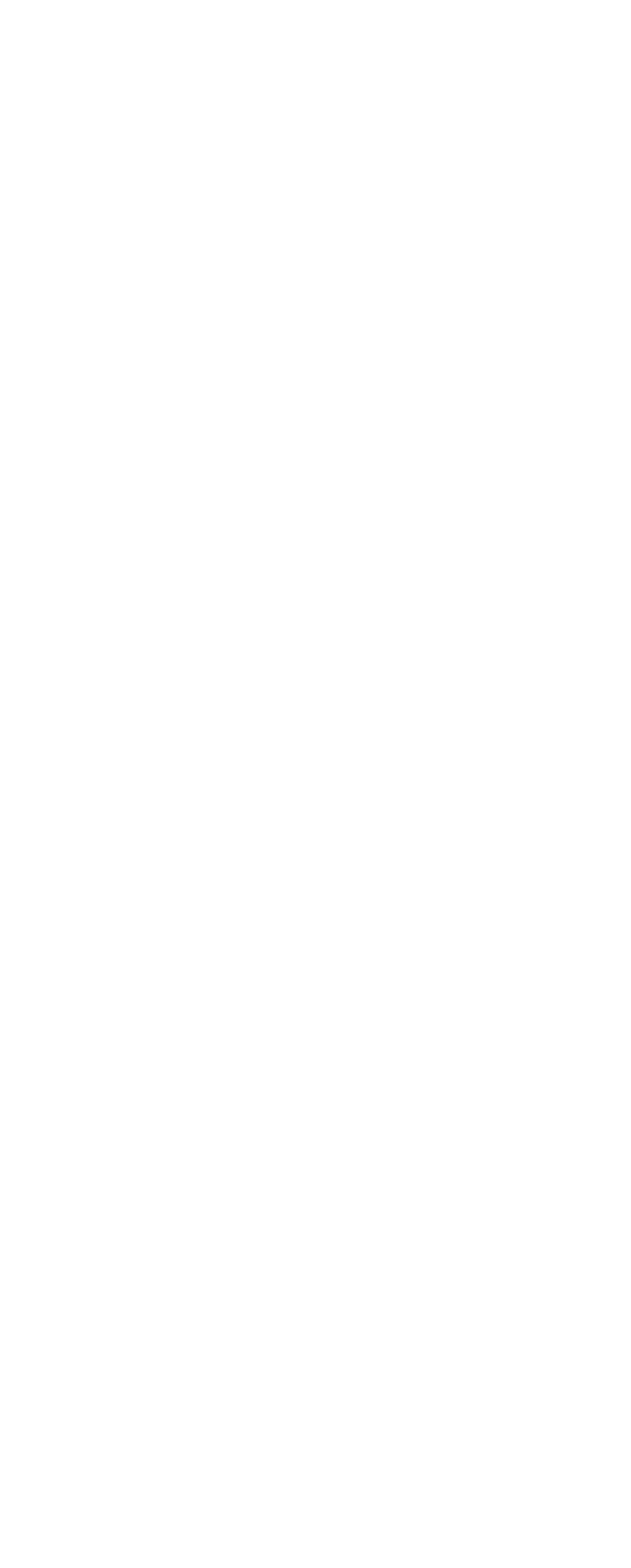What is the phone number for contact?
Please provide a single word or phrase as your answer based on the image.

(516) 629-6175